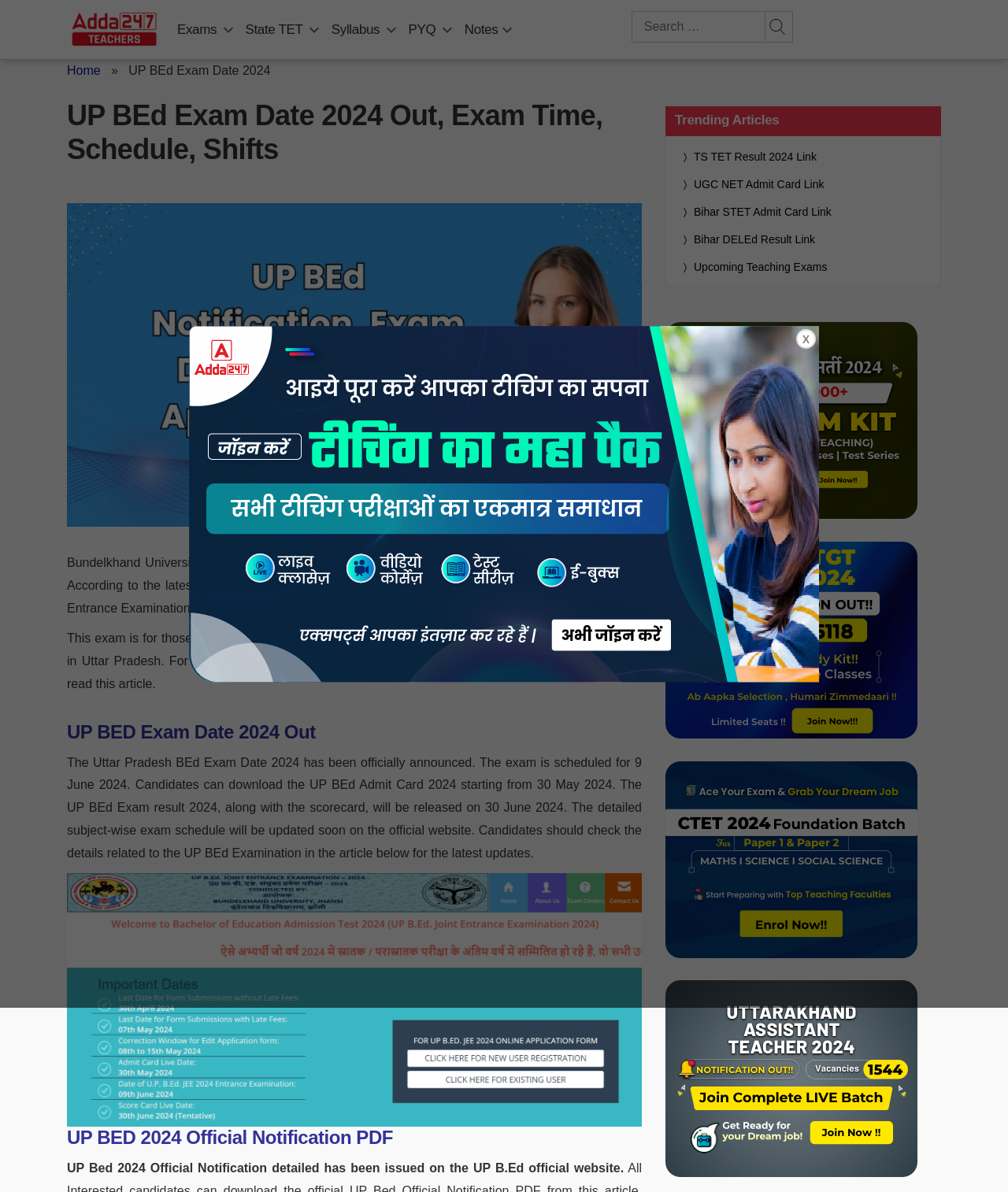Pinpoint the bounding box coordinates for the area that should be clicked to perform the following instruction: "Check the trending article TS TET Result 2024".

[0.688, 0.124, 0.81, 0.139]